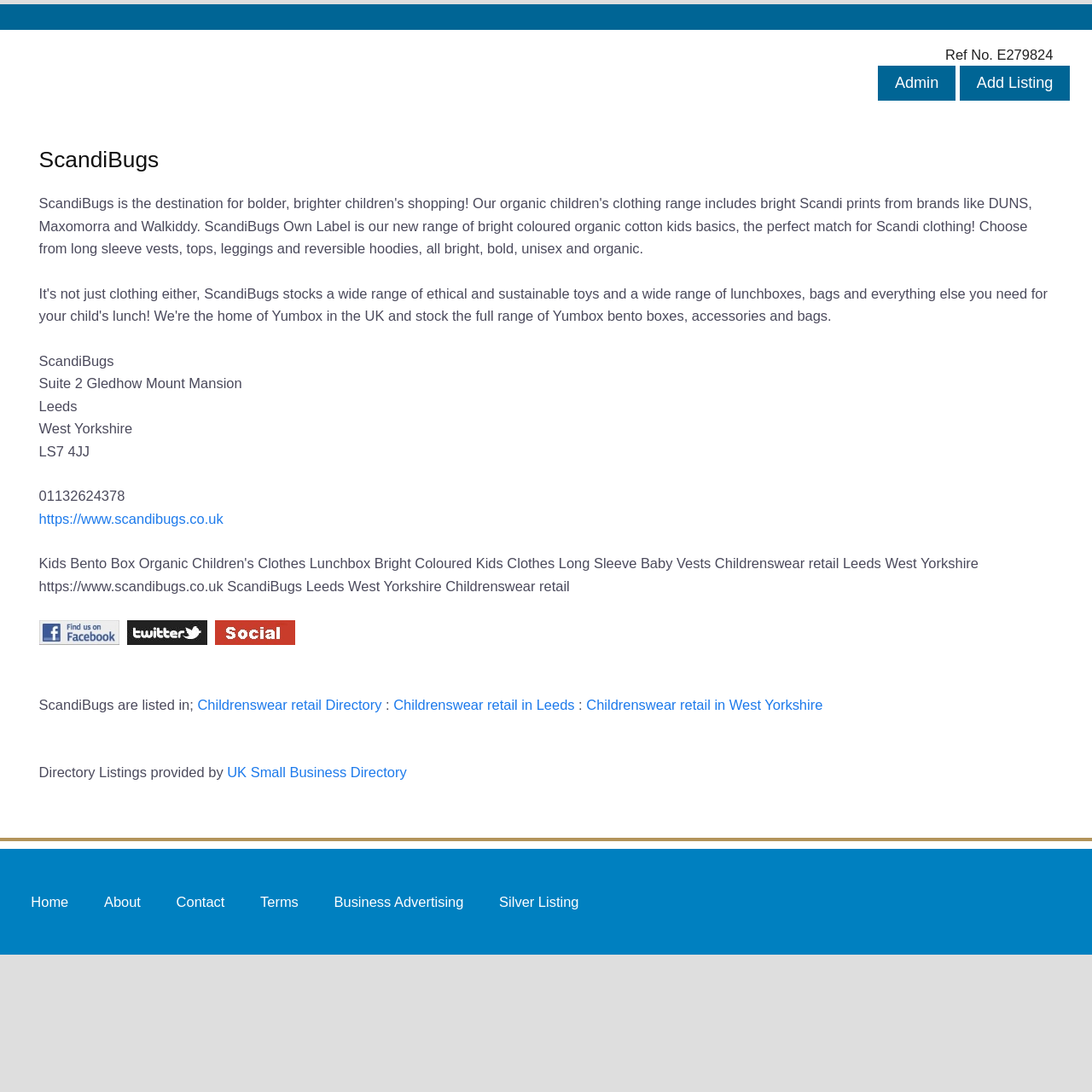Can you show the bounding box coordinates of the region to click on to complete the task described in the instruction: "Click on Admin"?

[0.804, 0.069, 0.875, 0.083]